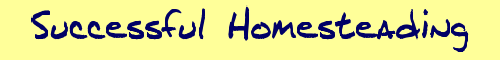What activities are suggested by the associated content?
Please answer using one word or phrase, based on the screenshot.

Gardening and canning